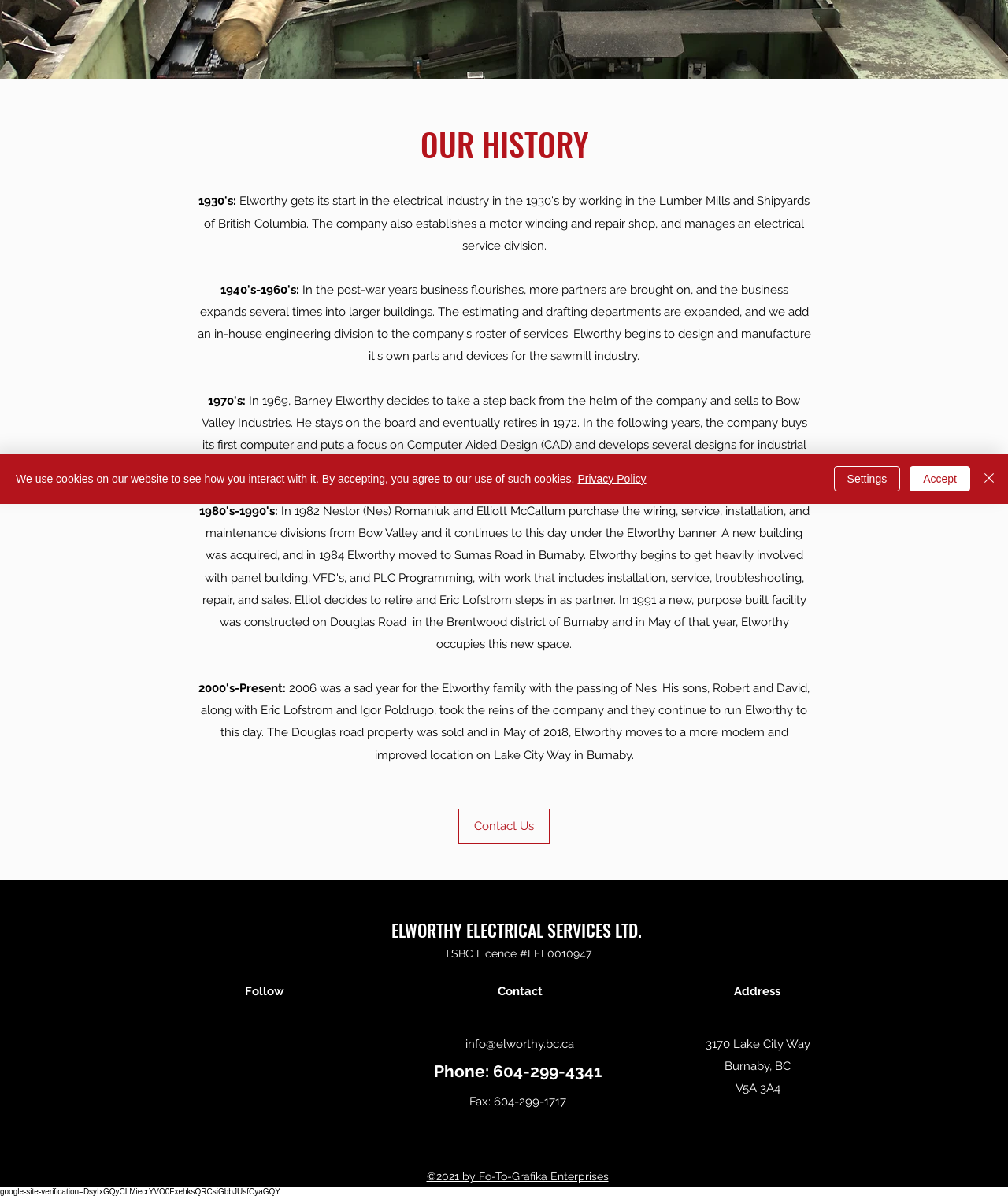Please find the bounding box for the UI element described by: "info@elworthy.bc.ca".

[0.462, 0.867, 0.57, 0.879]